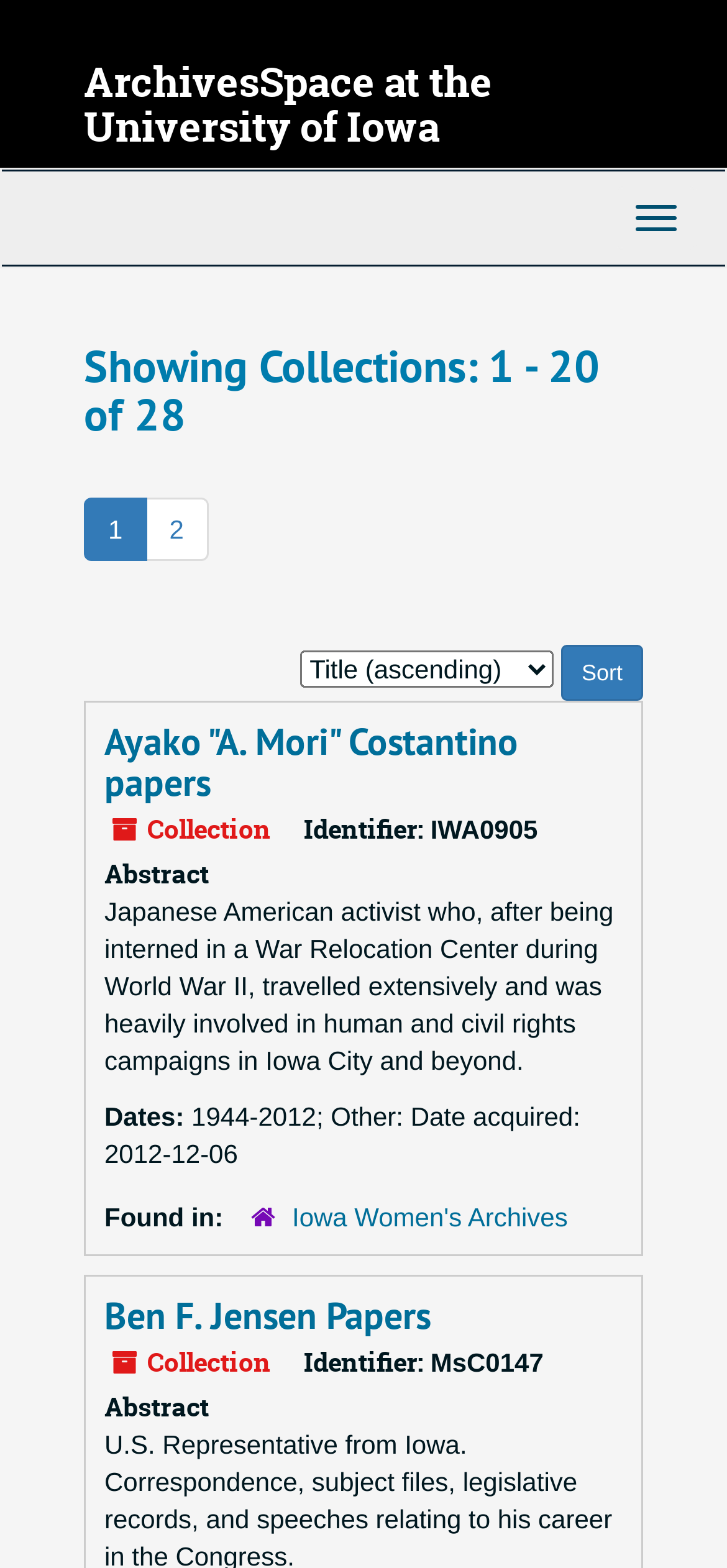With reference to the image, please provide a detailed answer to the following question: What is the name of the second collection?

The second collection is 'Ben F. Jensen Papers' as shown in the heading.